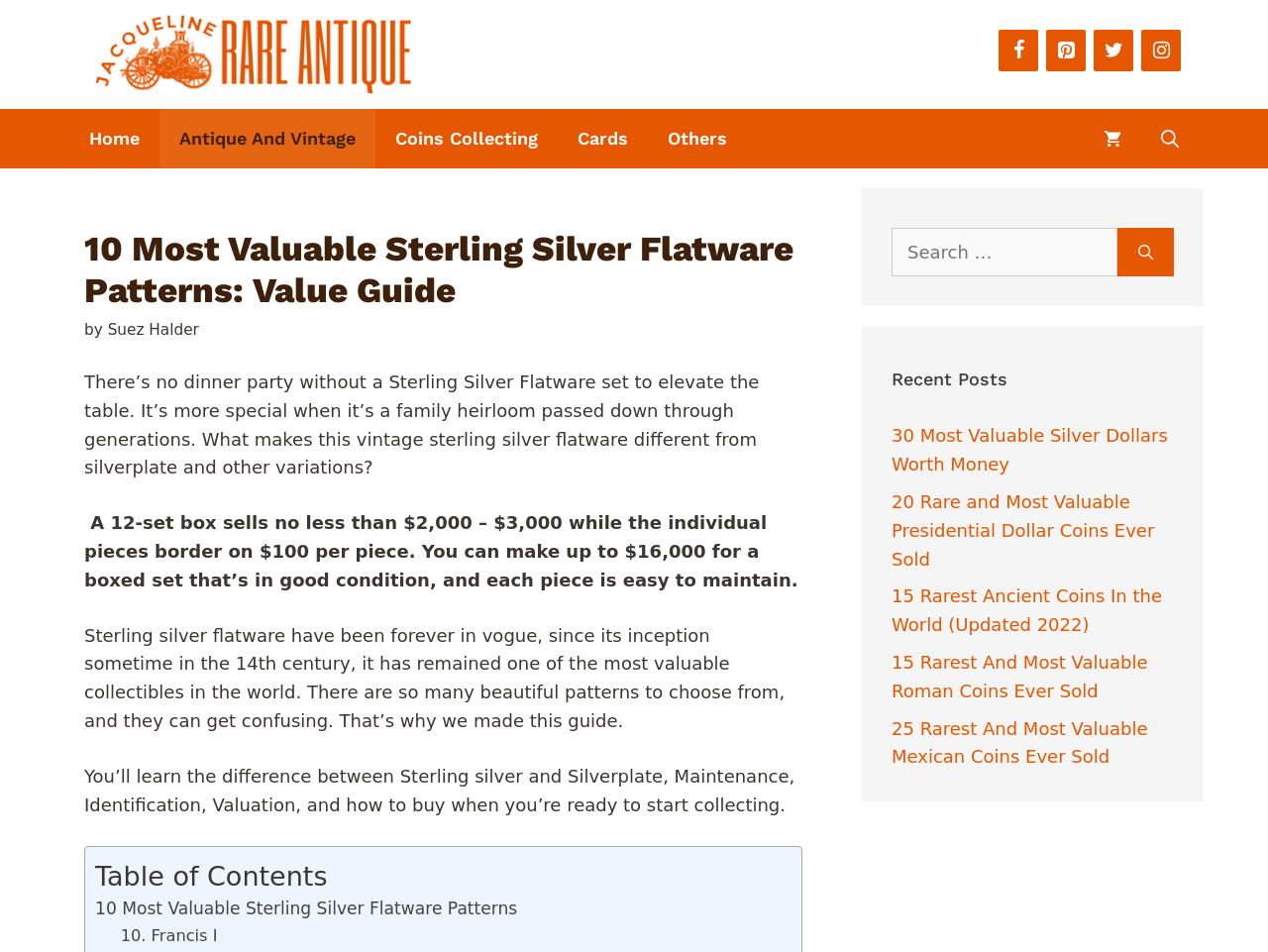Refer to the image and provide a thorough answer to this question:
What is the topic of this webpage?

Based on the content of the webpage, it appears to be discussing the value and collectibility of sterling silver flatware, including its history, maintenance, and valuation.